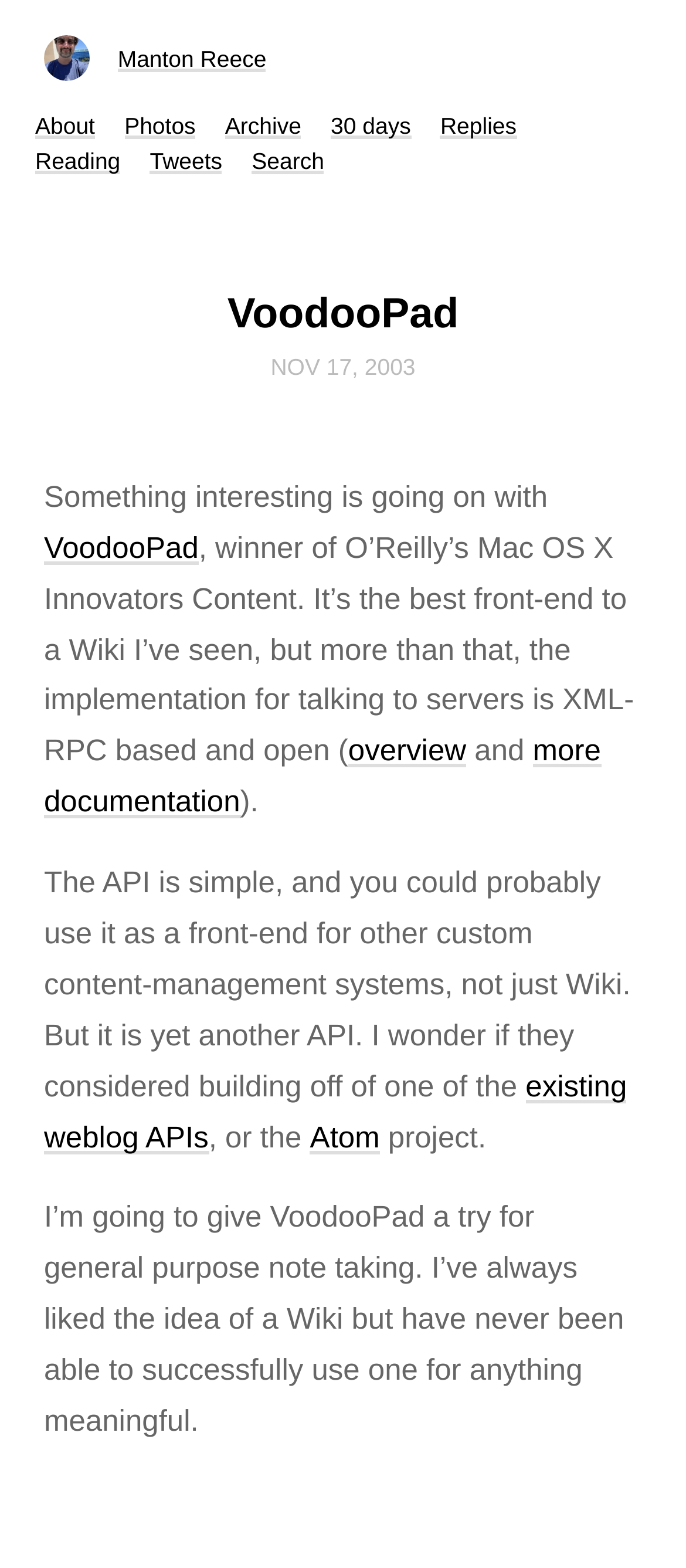What is the API mentioned in the article that the author wonders if they considered building off of?
Answer briefly with a single word or phrase based on the image.

existing weblog APIs